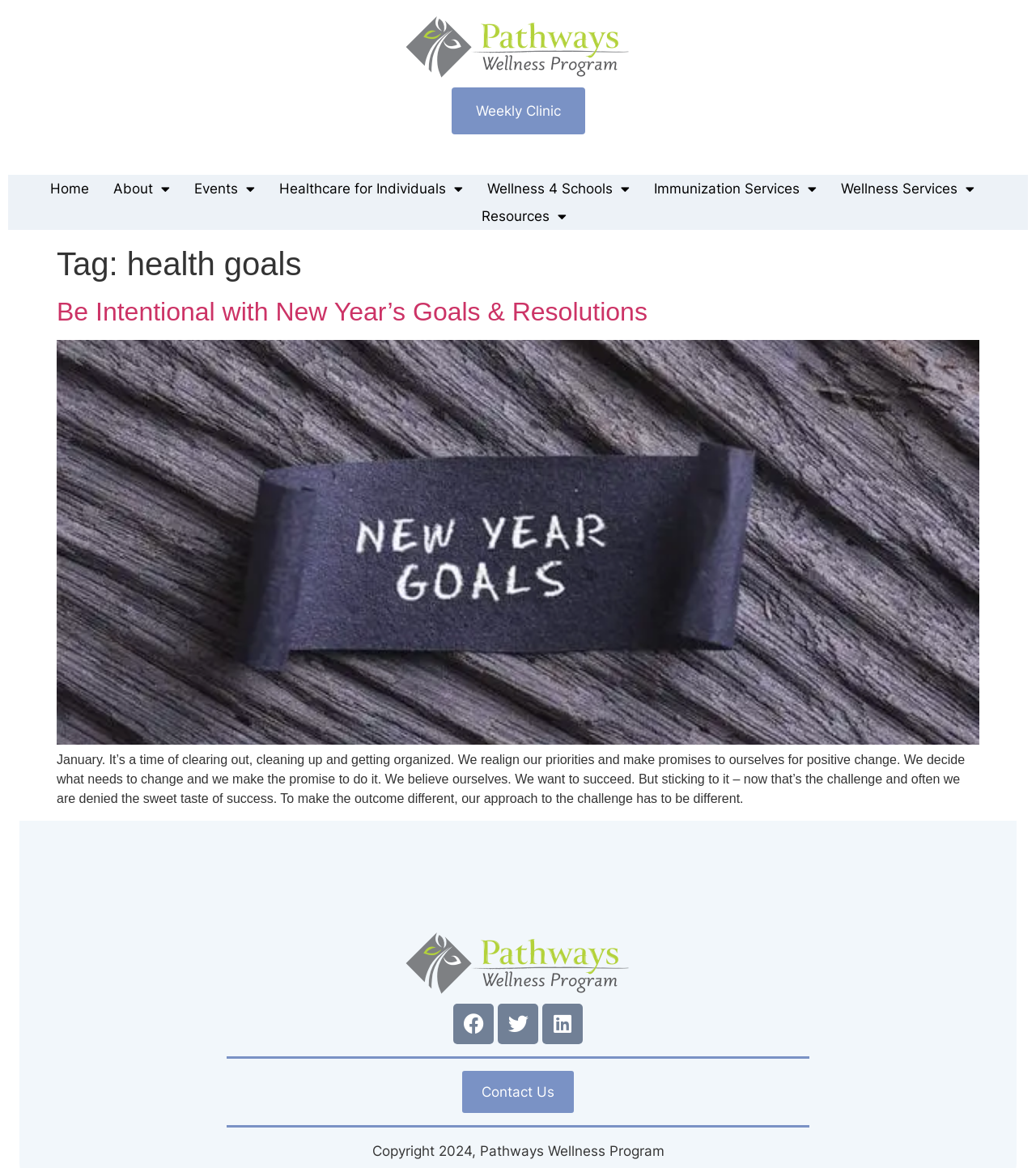Locate the bounding box coordinates of the clickable region necessary to complete the following instruction: "Explore 'Healthcare for Individuals'". Provide the coordinates in the format of four float numbers between 0 and 1, i.e., [left, top, right, bottom].

[0.269, 0.15, 0.446, 0.173]